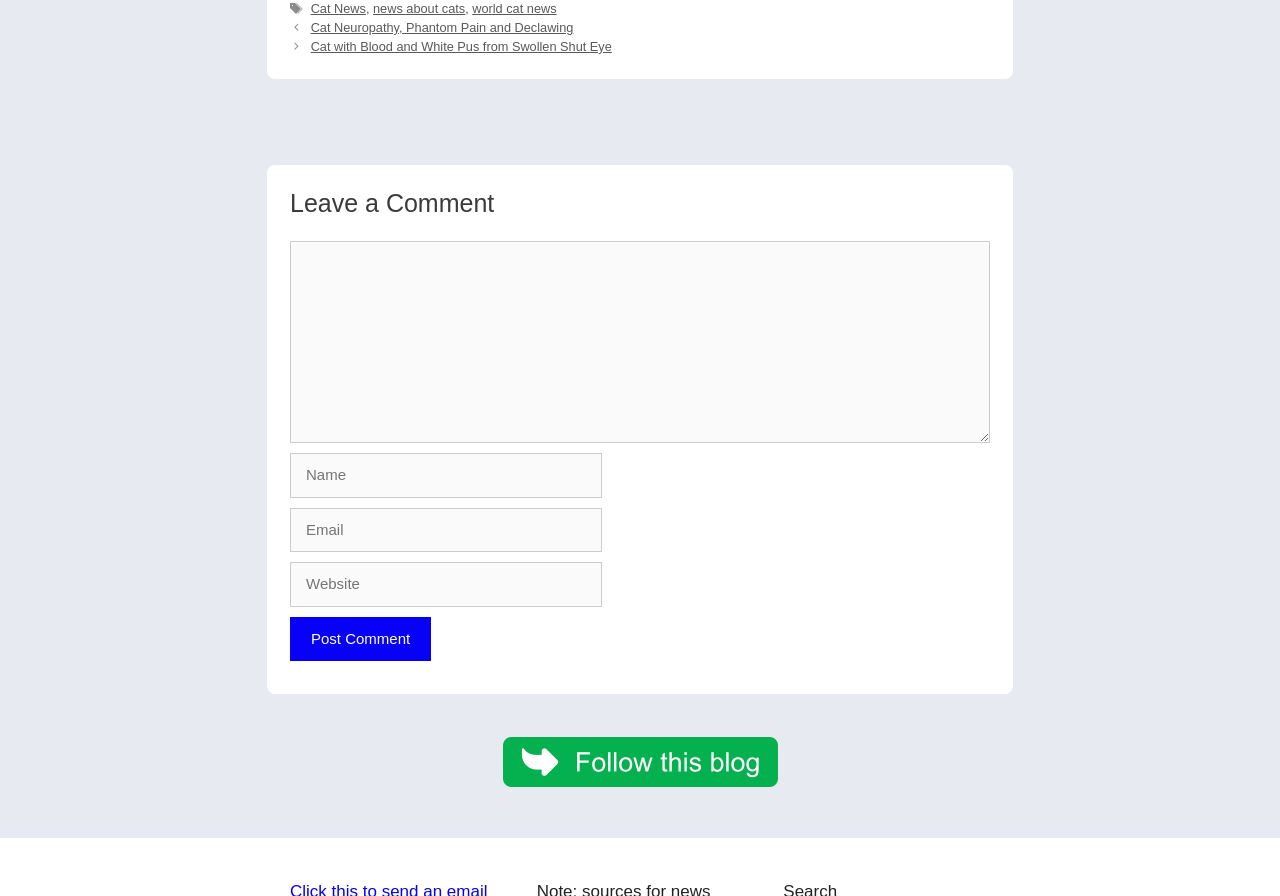Kindly determine the bounding box coordinates for the clickable area to achieve the given instruction: "Click on 'Cat News'".

[0.243, 0.001, 0.286, 0.018]